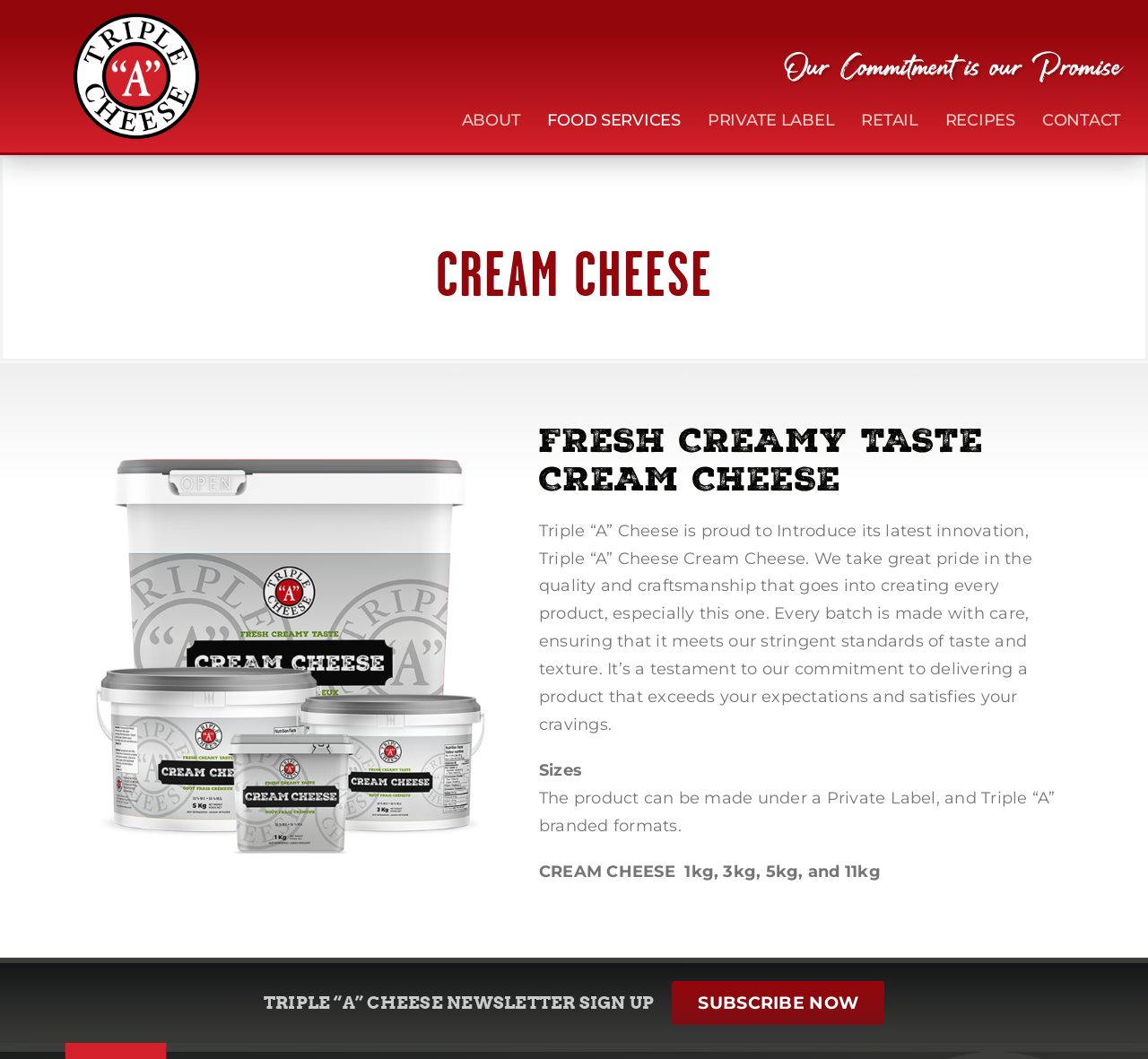Show the bounding box coordinates of the region that should be clicked to follow the instruction: "Click the TripleACheese logo."

[0.064, 0.011, 0.173, 0.027]